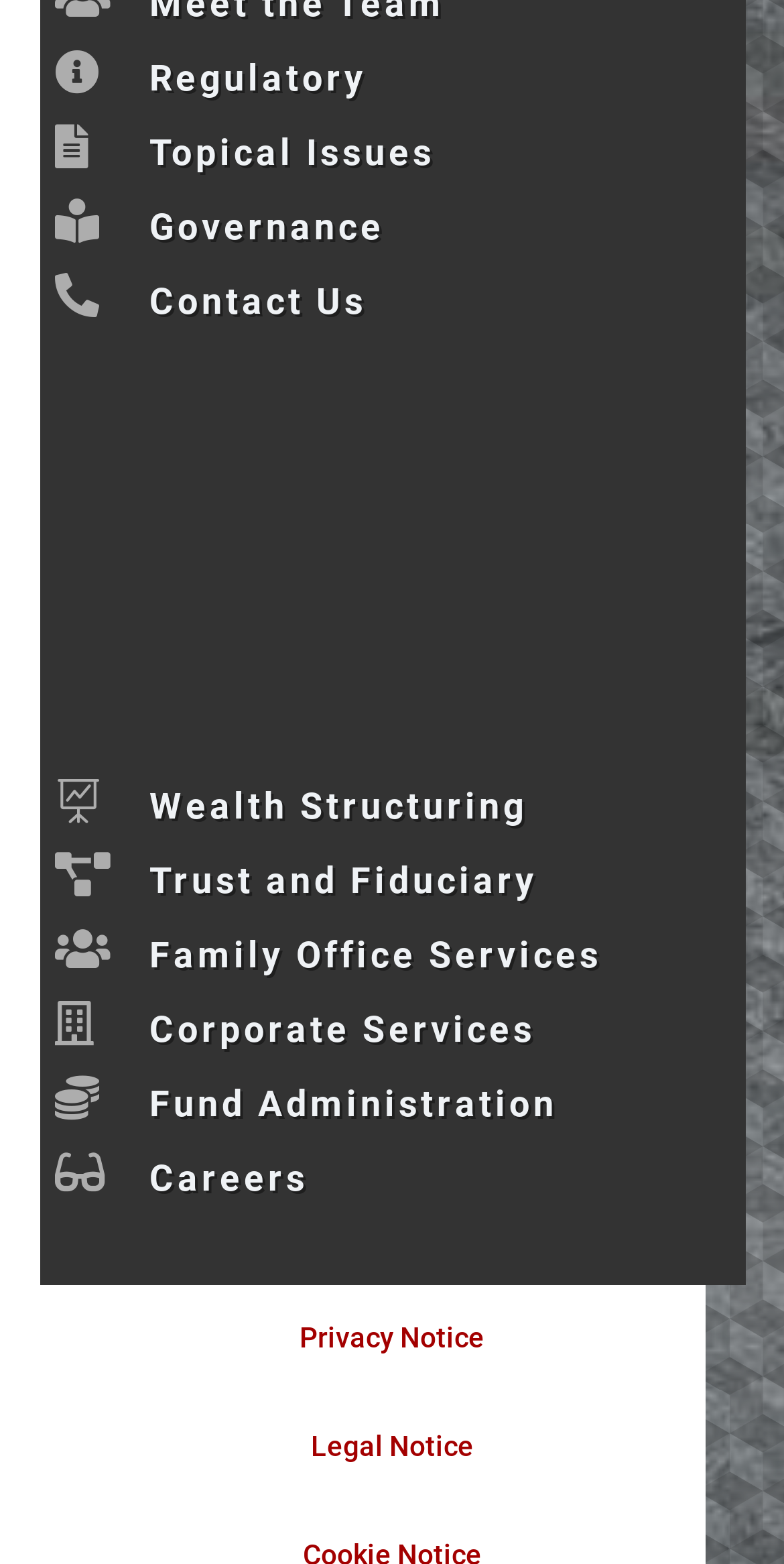Please answer the following question using a single word or phrase: 
What is the last section on the webpage?

Careers